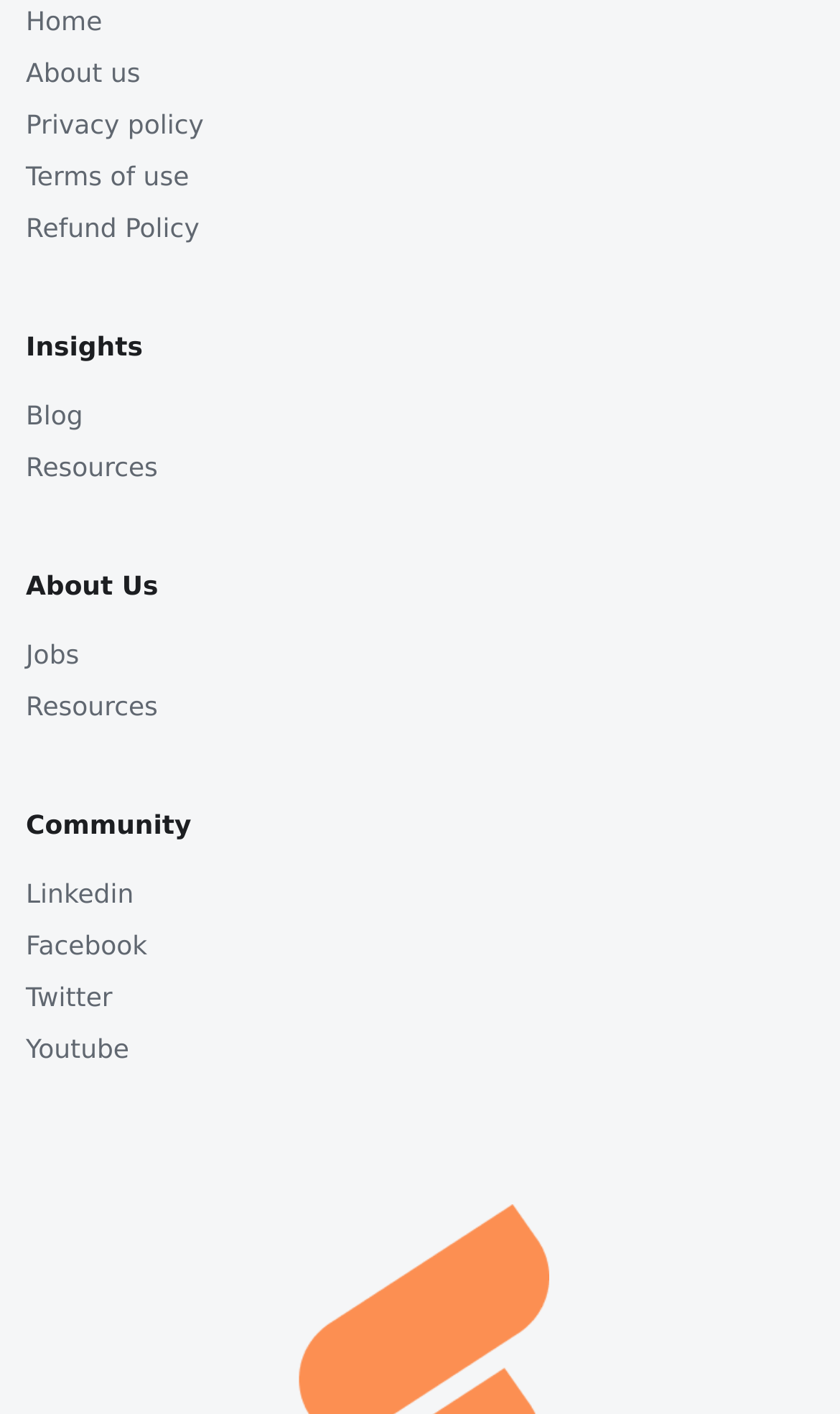Identify the bounding box coordinates for the element you need to click to achieve the following task: "View jobs". Provide the bounding box coordinates as four float numbers between 0 and 1, in the form [left, top, right, bottom].

[0.031, 0.444, 0.969, 0.481]